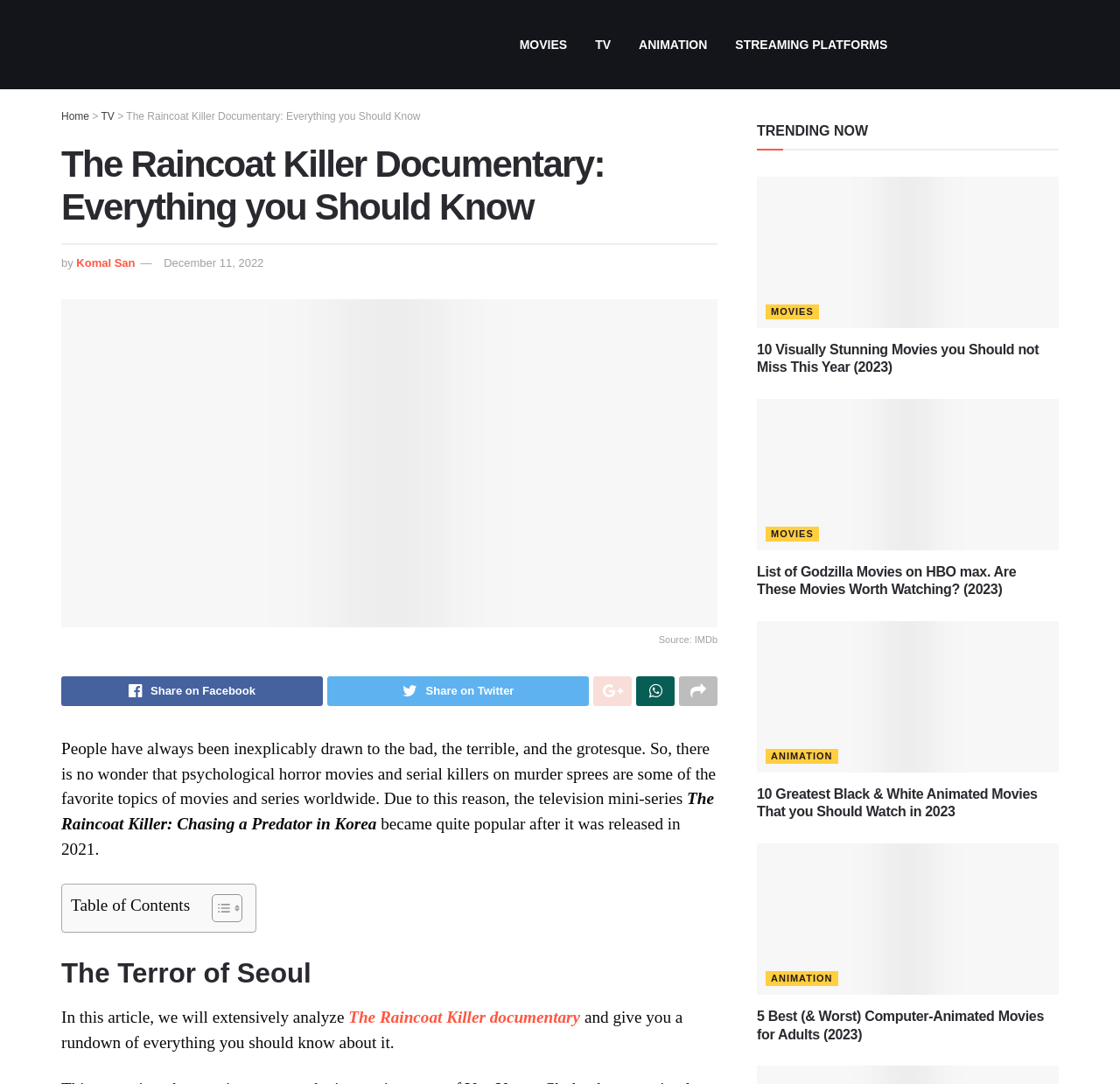Could you provide the bounding box coordinates for the portion of the screen to click to complete this instruction: "Click on the 'MOVIES' link"?

[0.451, 0.021, 0.519, 0.061]